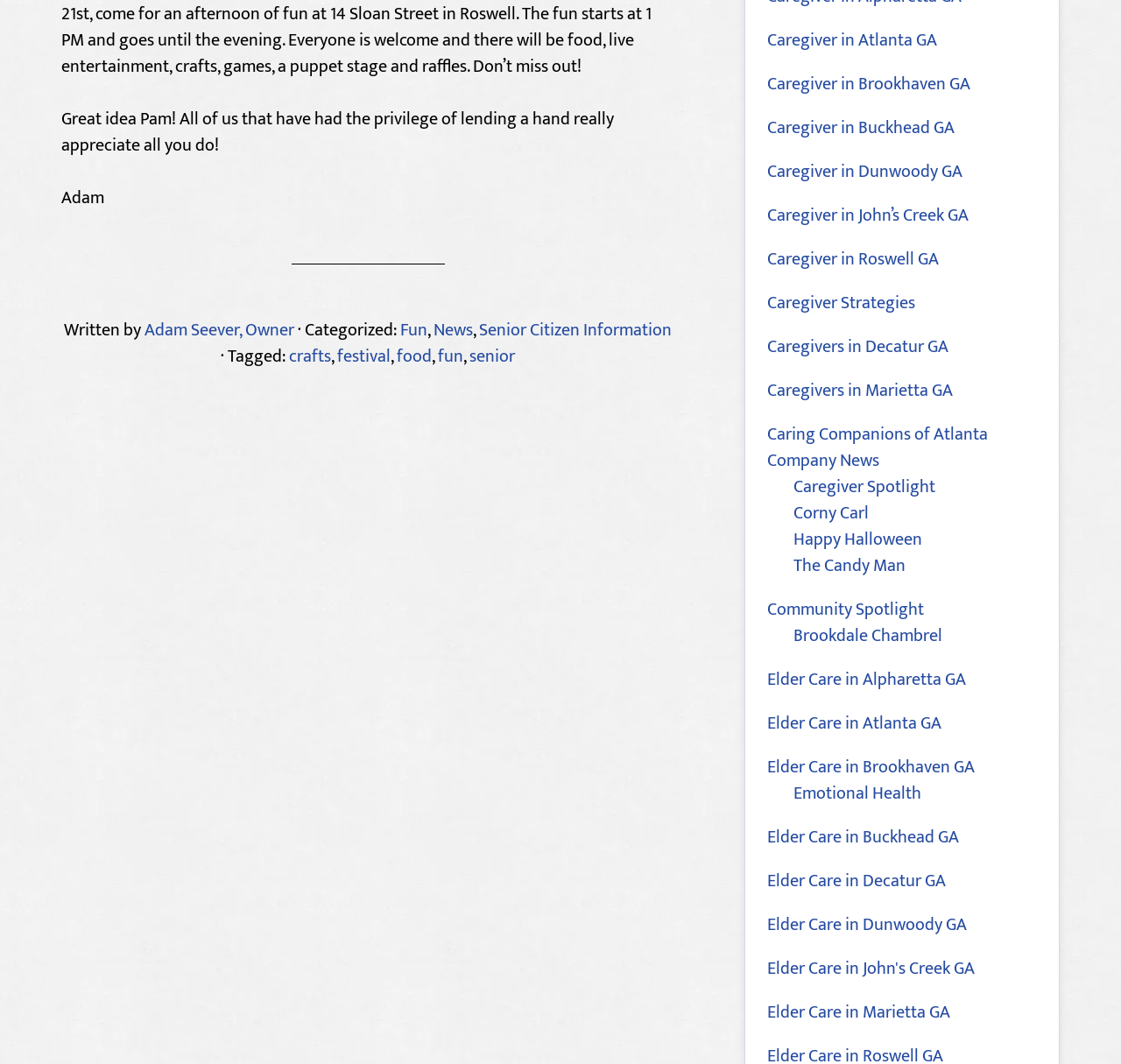Please pinpoint the bounding box coordinates for the region I should click to adhere to this instruction: "Check the 'Community Spotlight' section".

[0.684, 0.559, 0.824, 0.587]